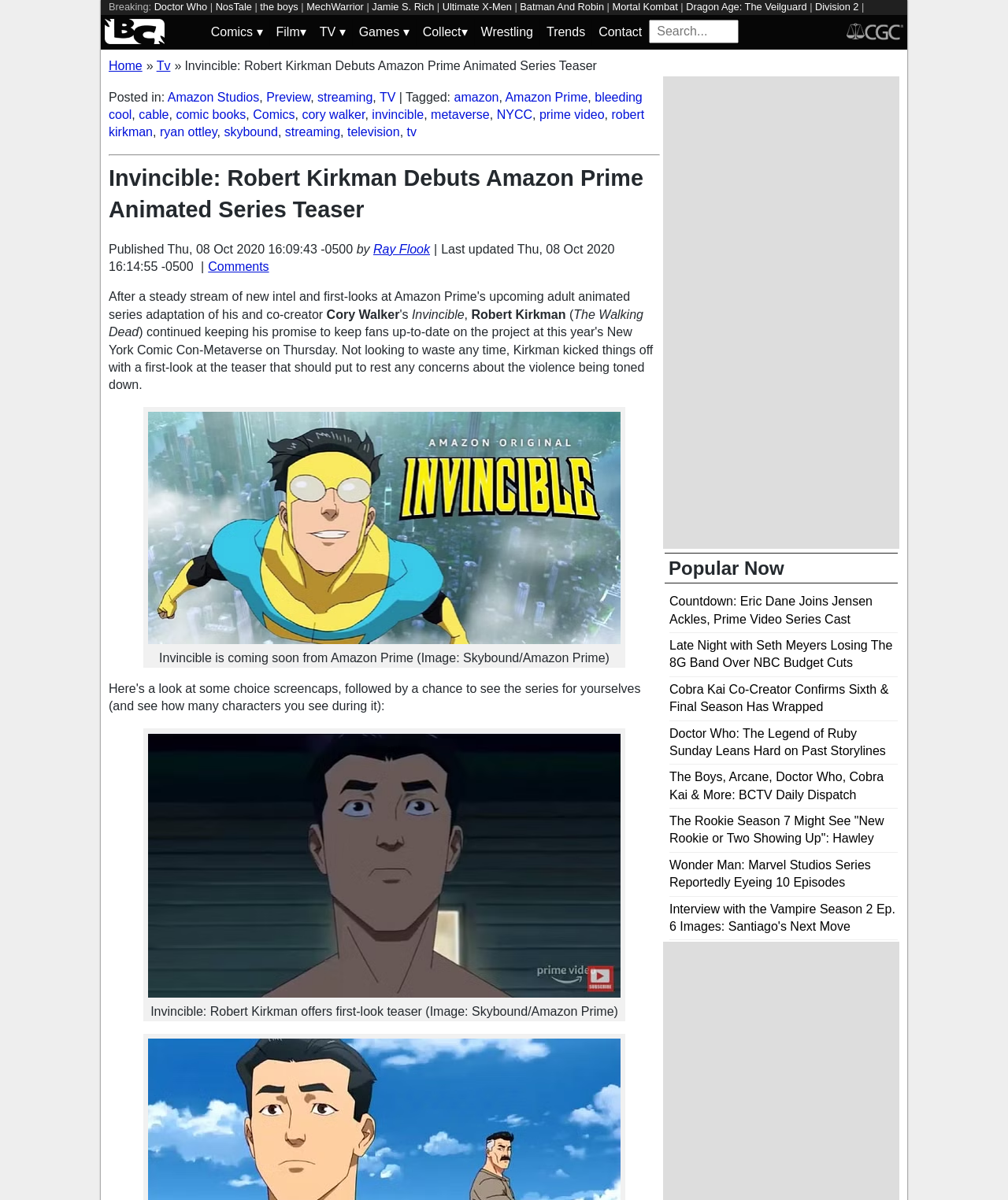Identify the bounding box coordinates of the area you need to click to perform the following instruction: "Click on the 'Comics' dropdown menu".

[0.203, 0.016, 0.267, 0.038]